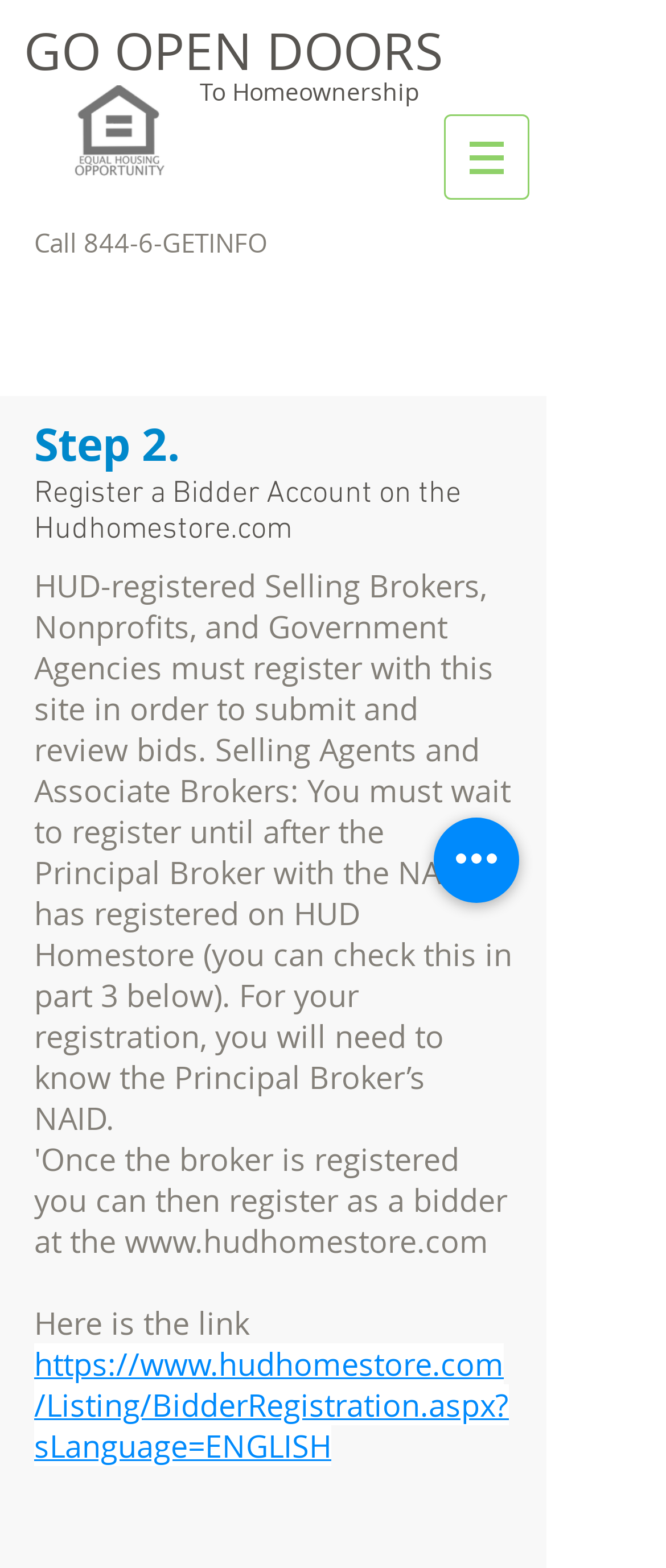Please provide the bounding box coordinates for the UI element as described: "aria-label="Quick actions"". The coordinates must be four floats between 0 and 1, represented as [left, top, right, bottom].

[0.651, 0.521, 0.779, 0.576]